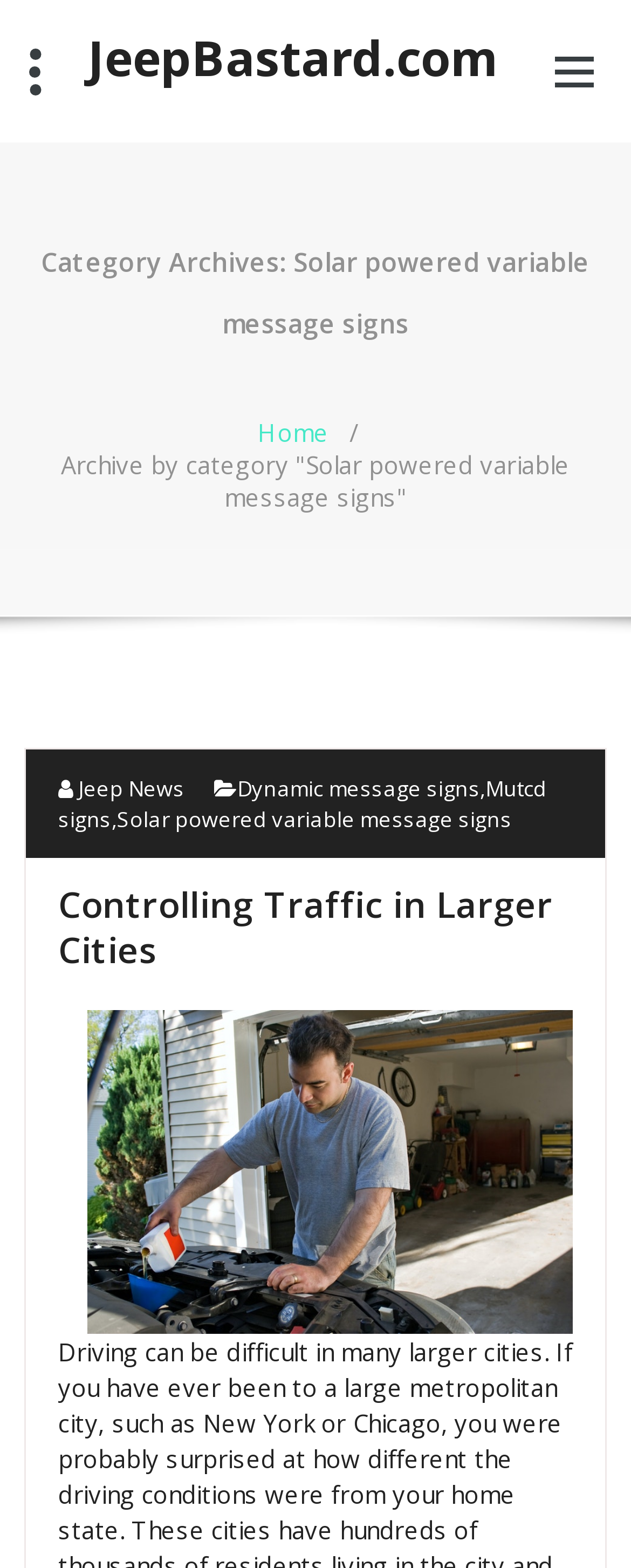Determine the bounding box coordinates of the UI element that matches the following description: "Dynamic message signs". The coordinates should be four float numbers between 0 and 1 in the format [left, top, right, bottom].

[0.376, 0.493, 0.761, 0.512]